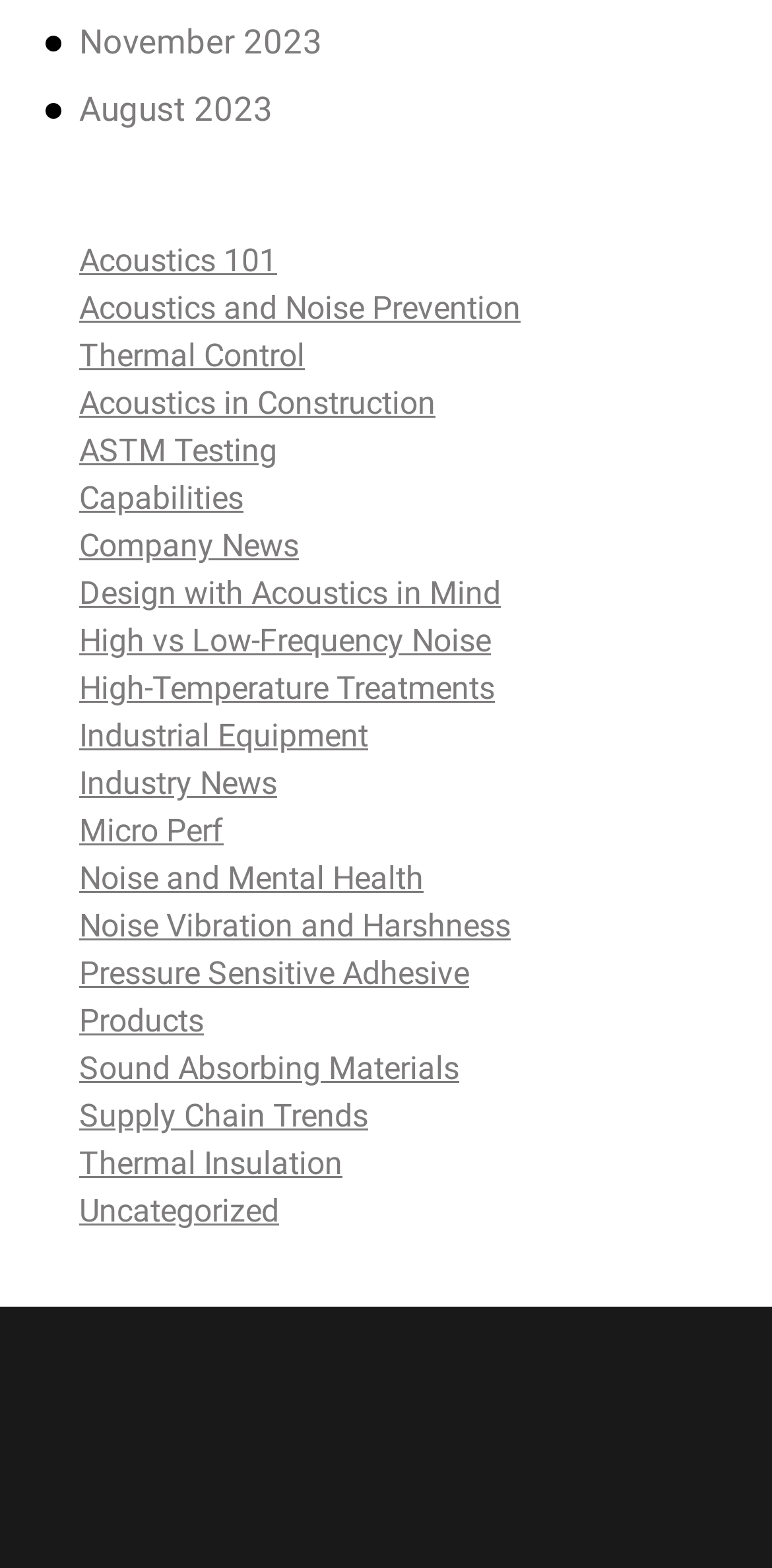Please identify the coordinates of the bounding box that should be clicked to fulfill this instruction: "Learn about Acoustics 101".

[0.103, 0.154, 0.359, 0.178]